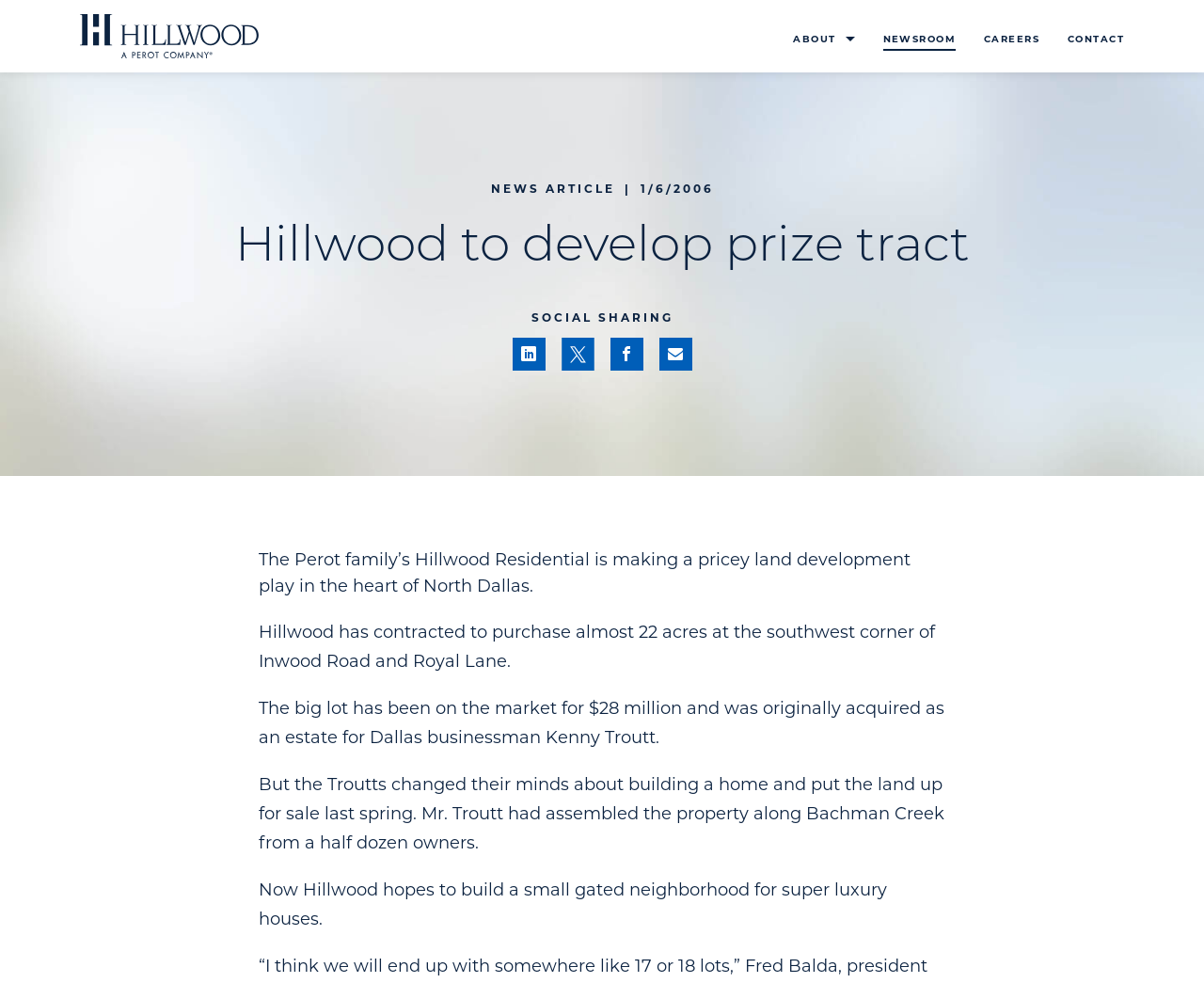Show the bounding box coordinates of the element that should be clicked to complete the task: "View ABOUT page".

[0.659, 0.029, 0.71, 0.054]